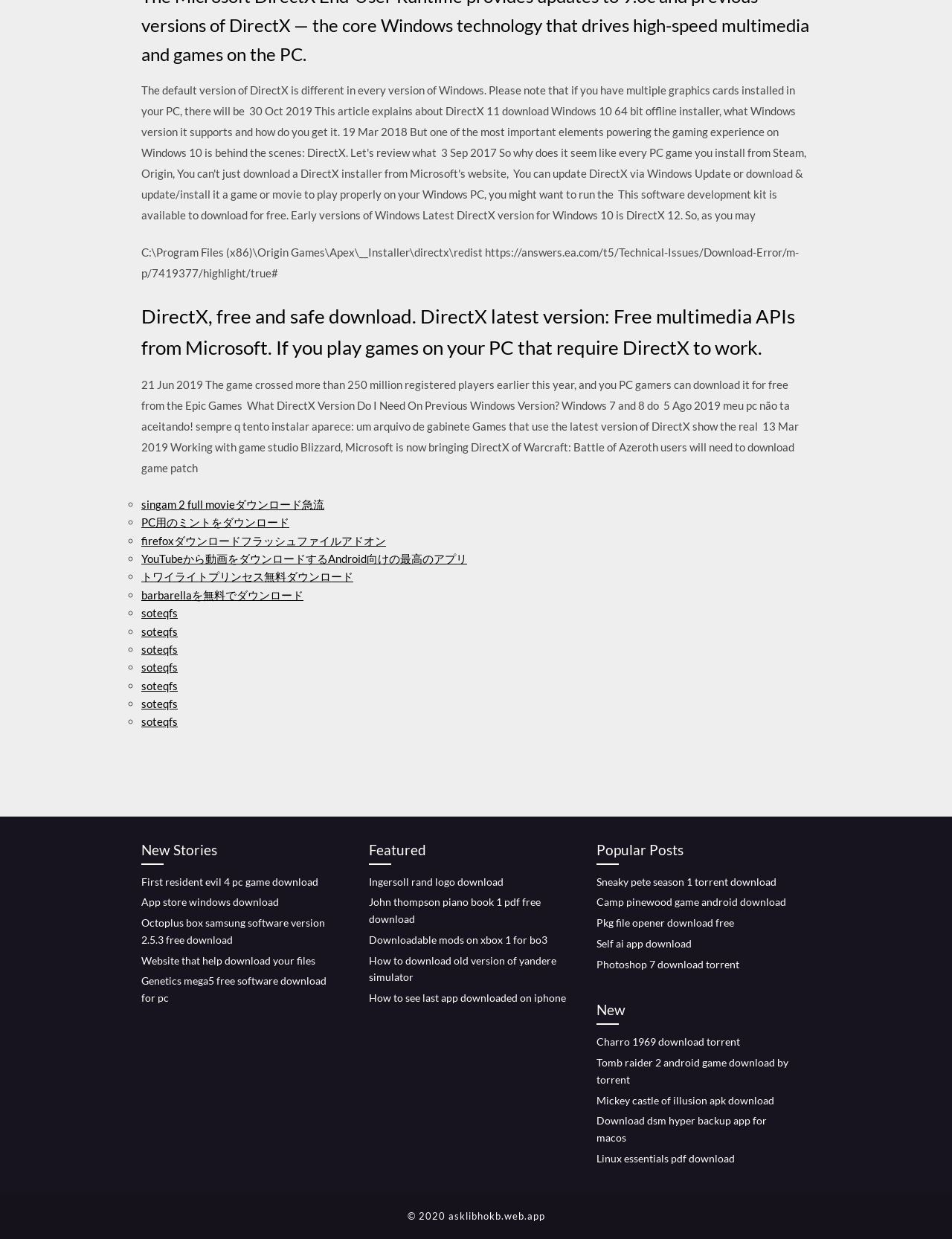What is the topic of the webpage?
We need a detailed and exhaustive answer to the question. Please elaborate.

Based on the webpage content, I can see that the webpage is discussing DirectX, a multimedia API from Microsoft, and providing various download links for different software and games.